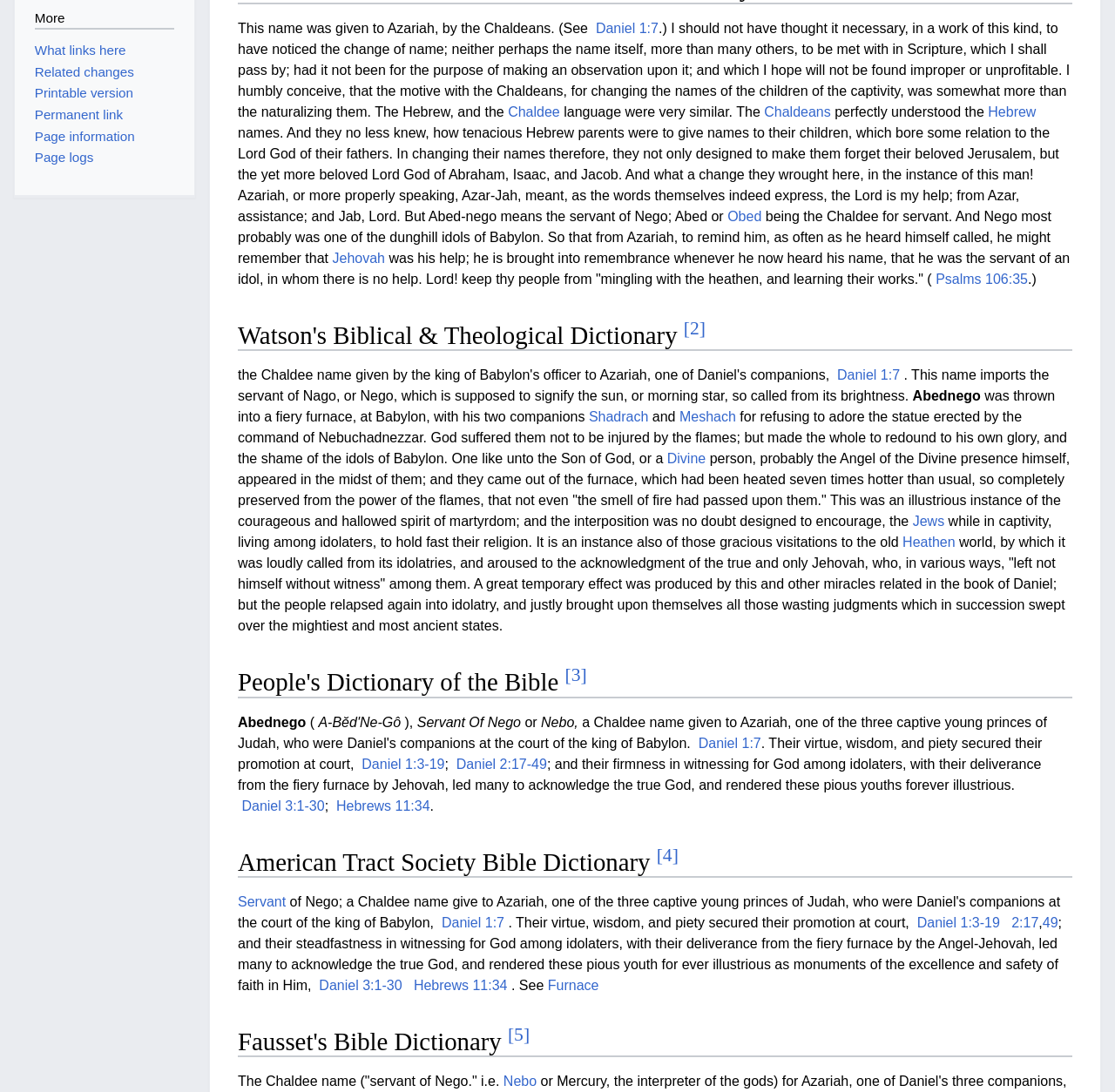Please find the bounding box for the UI element described by: "What links here".

[0.031, 0.039, 0.113, 0.053]